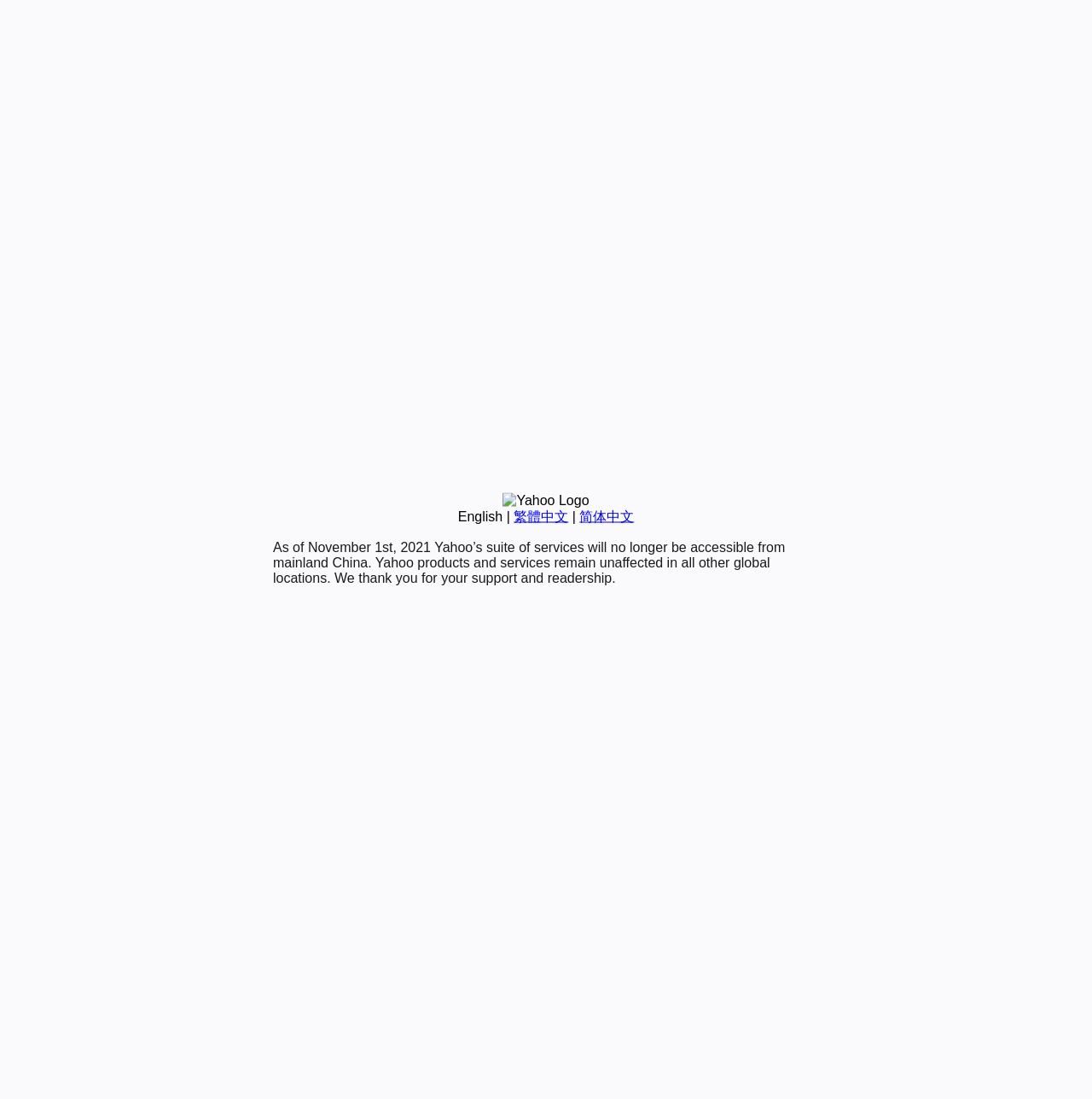Identify the bounding box for the described UI element: "English".

[0.419, 0.463, 0.46, 0.476]